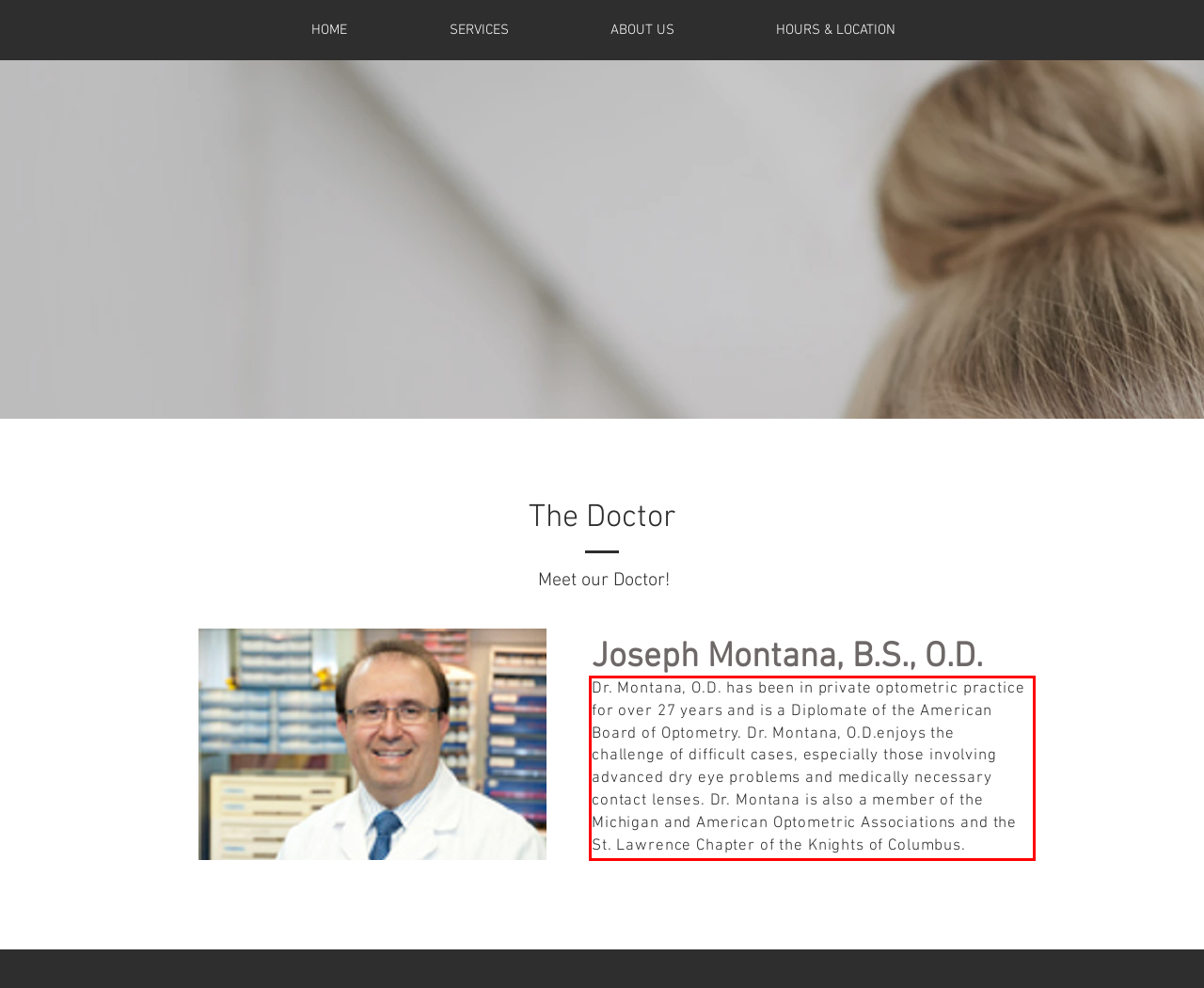Using the provided webpage screenshot, recognize the text content in the area marked by the red bounding box.

Dr. Montana, O.D. has been in private optometric practice for over 27 years and is a Diplomate of the American Board of Optometry. Dr. Montana, O.D.enjoys the challenge of difficult cases, especially those involving advanced dry eye problems and medically necessary contact lenses. Dr. Montana is also a member of the Michigan and American Optometric Associations and the St. Lawrence Chapter of the Knights of Columbus.